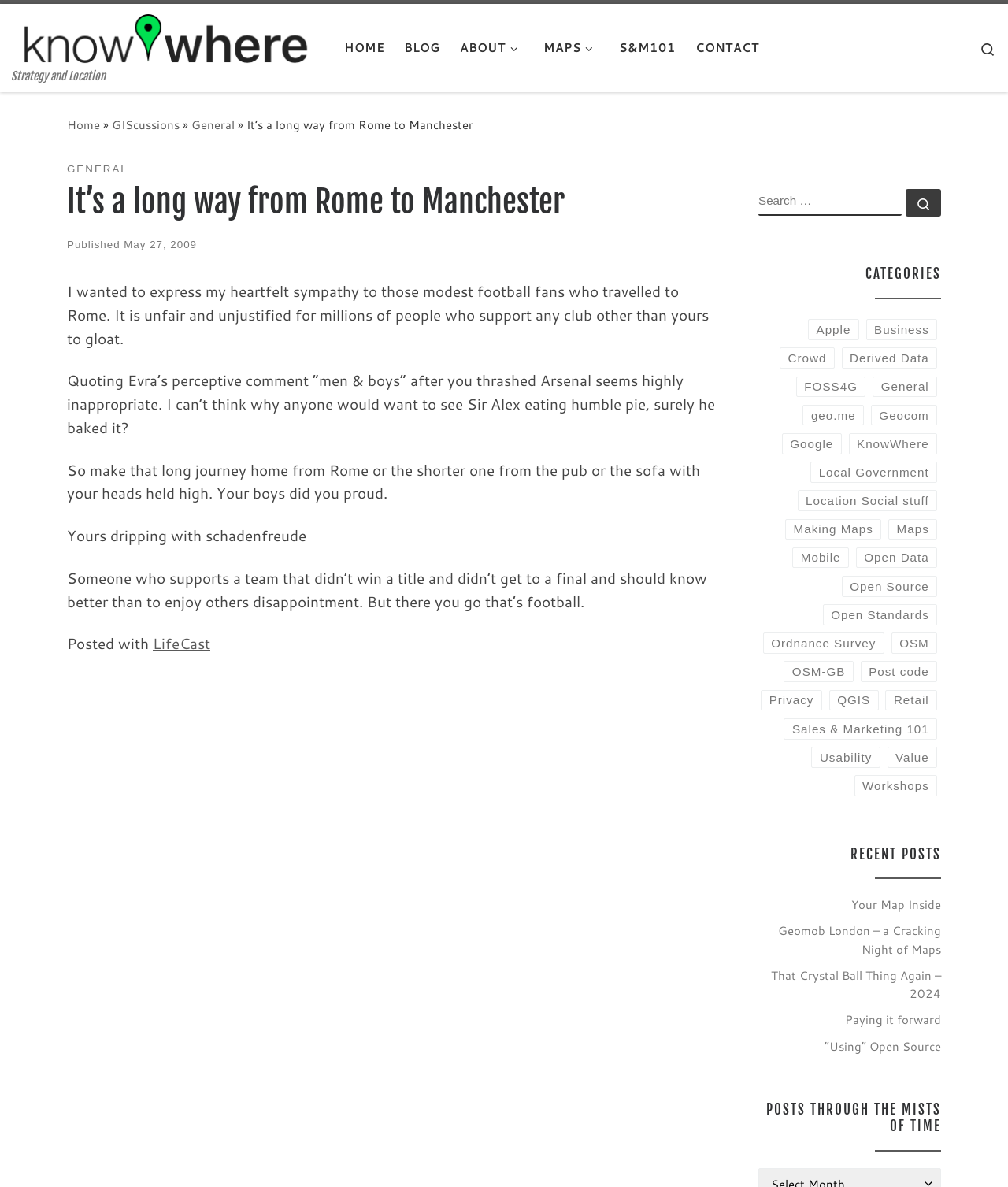Provide the bounding box coordinates of the area you need to click to execute the following instruction: "Click on the 'GIScussions' link".

[0.111, 0.098, 0.178, 0.112]